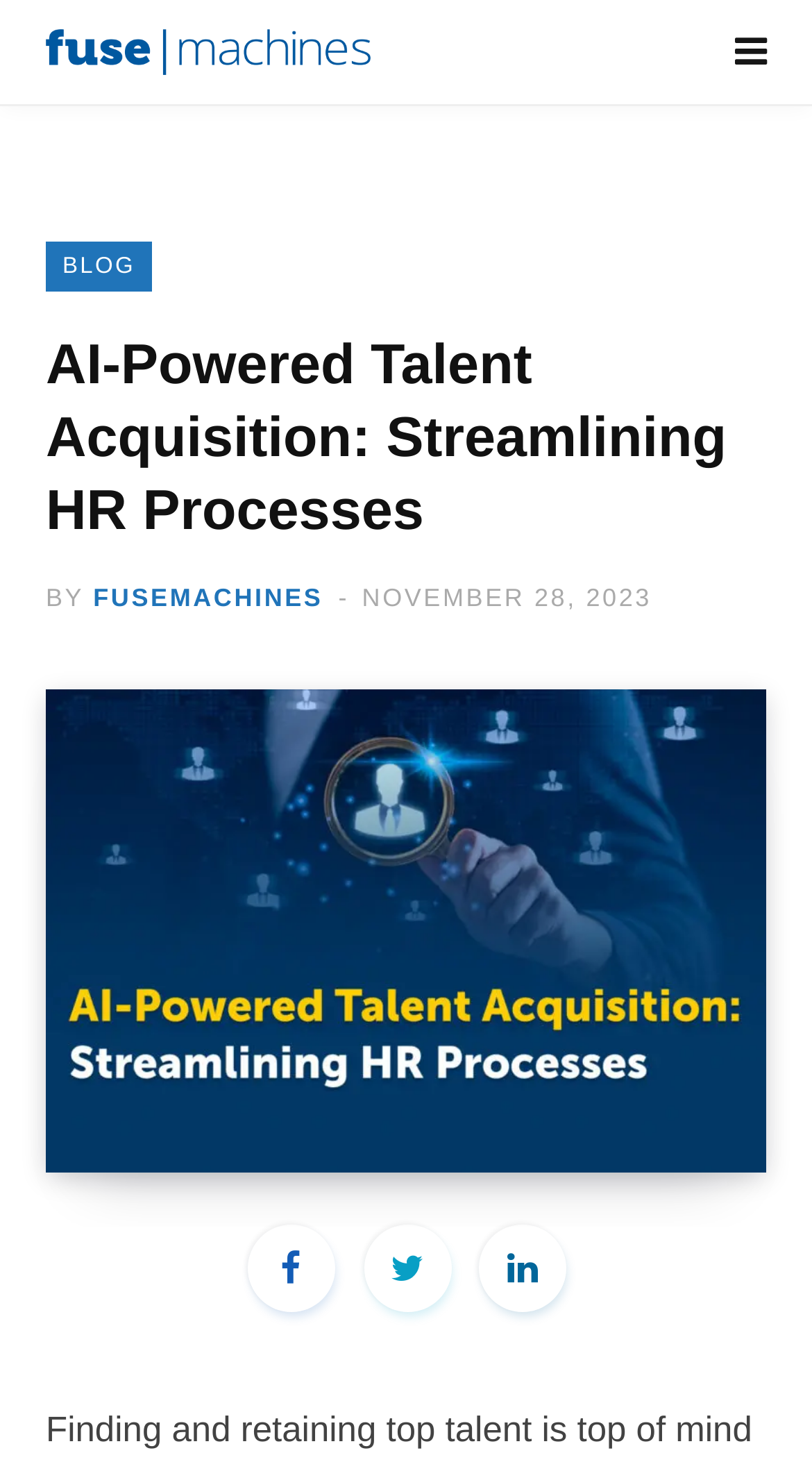Determine the bounding box coordinates of the clickable region to follow the instruction: "Read quotes by John Irving".

None